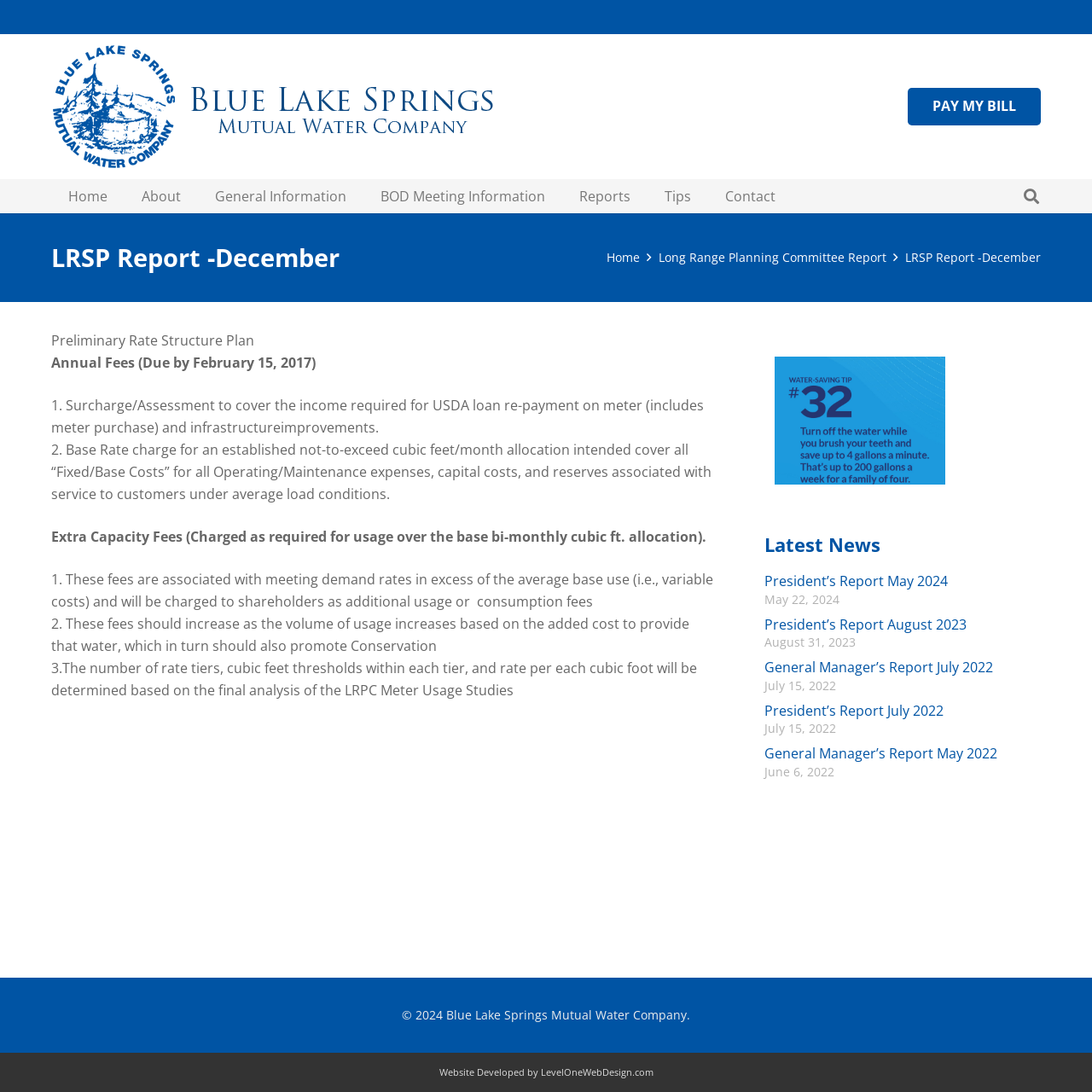Please identify the coordinates of the bounding box that should be clicked to fulfill this instruction: "Check the 'Latest News'".

[0.7, 0.487, 0.953, 0.511]